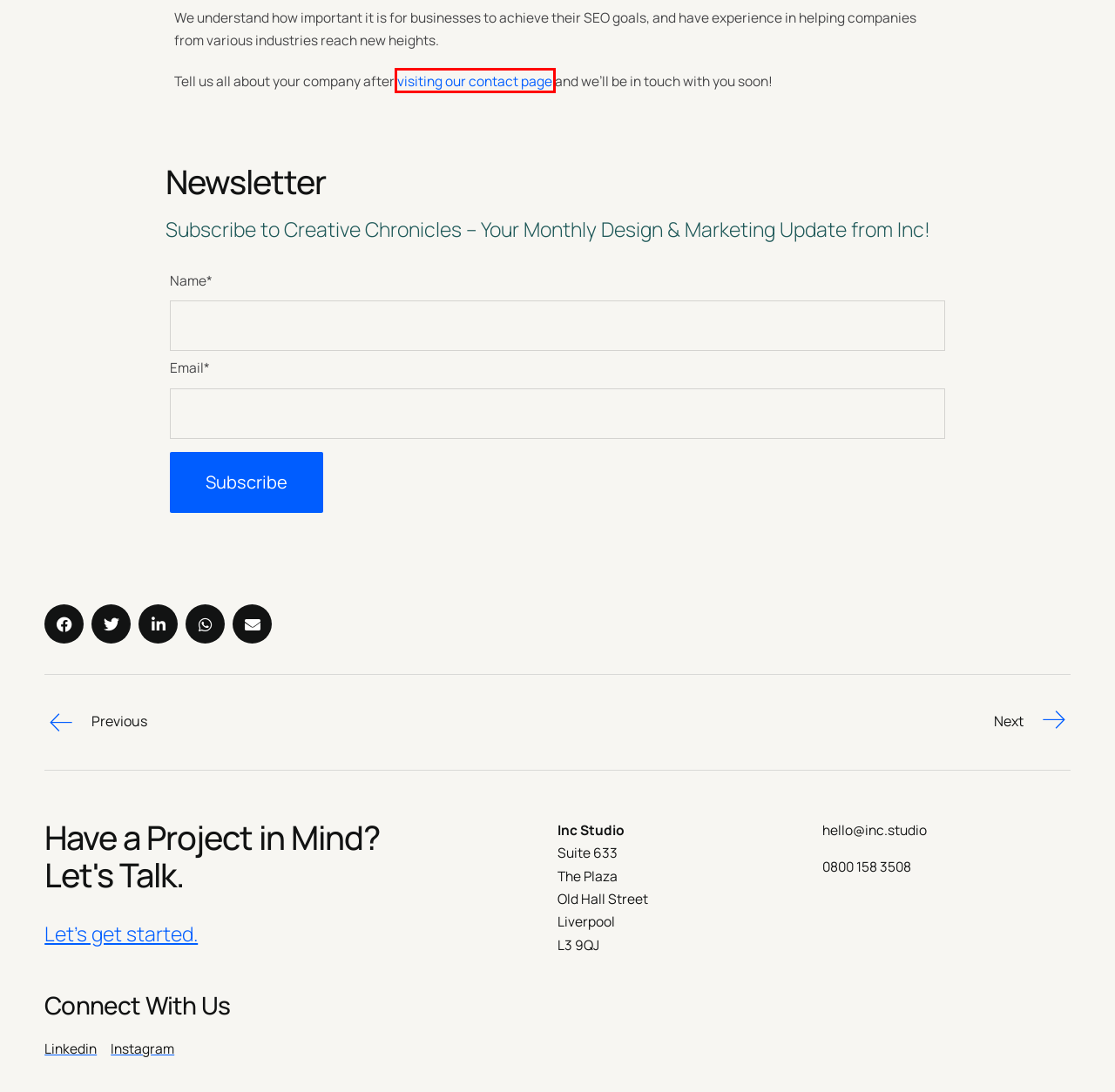Observe the screenshot of a webpage with a red bounding box highlighting an element. Choose the webpage description that accurately reflects the new page after the element within the bounding box is clicked. Here are the candidates:
A. Contact Us | Inc Studio
B. 13 Benefits of Hiring an SEO Company (2024) | Inc Studio
C. SE Ranking — Robust SEO Platform for Every Major Task
D. Why is Brand Consistency Important? | Inc Studio
E. The 8 Key Benefits Of Rebranding (2024) | Inc Studio
F. Mangools vs SE Ranking: Which is Best in 2023? | Inc Studio
G. Digital Marketing | Inc Studio
H. Privacy Policy | Inc Studio

A